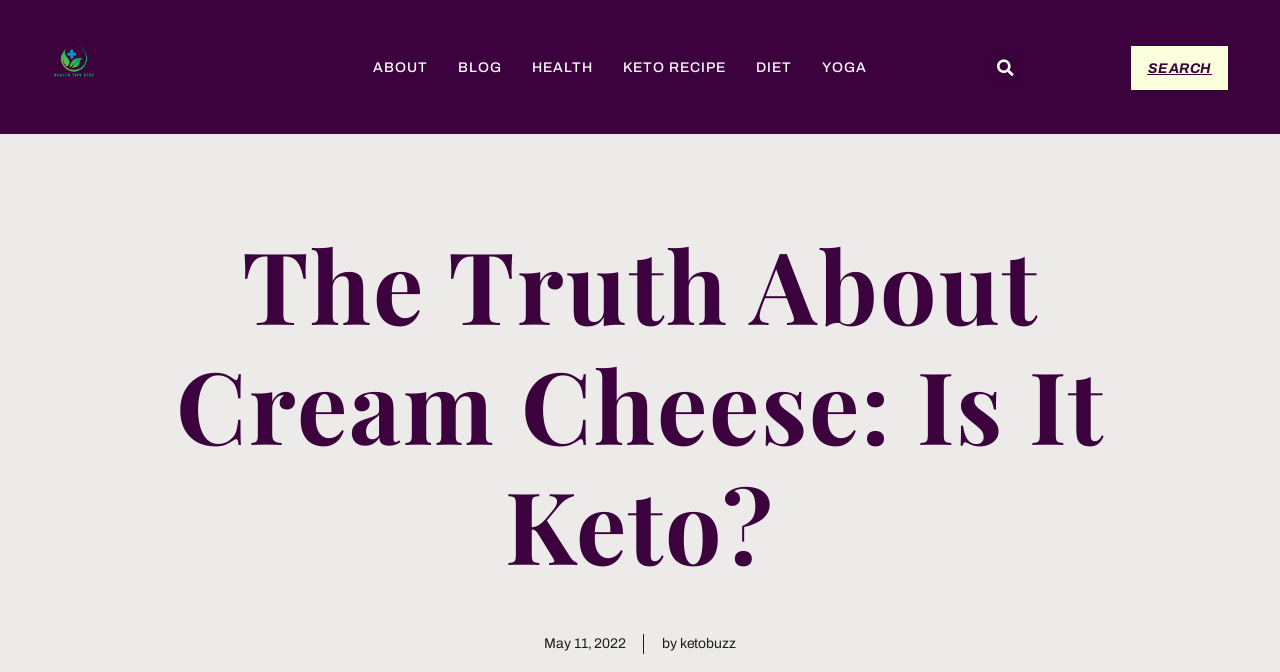Refer to the image and provide an in-depth answer to the question: 
How many search buttons are there?

I counted the number of search buttons on the page, which are two, one with the text 'Search' and another with the text 'SEARCH'.